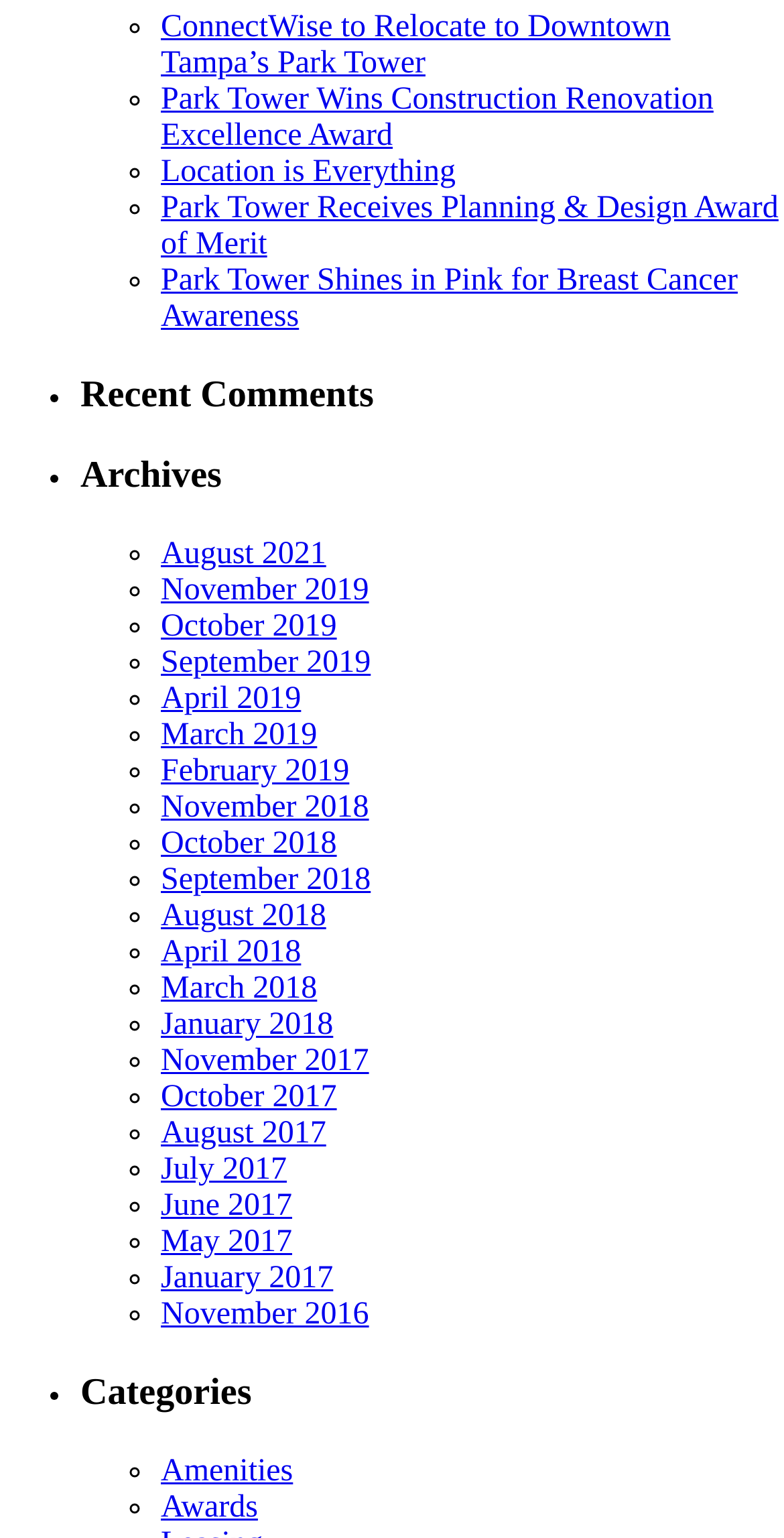Find the bounding box coordinates of the clickable area required to complete the following action: "Learn about Park Tower’s amenities".

[0.205, 0.945, 0.374, 0.967]